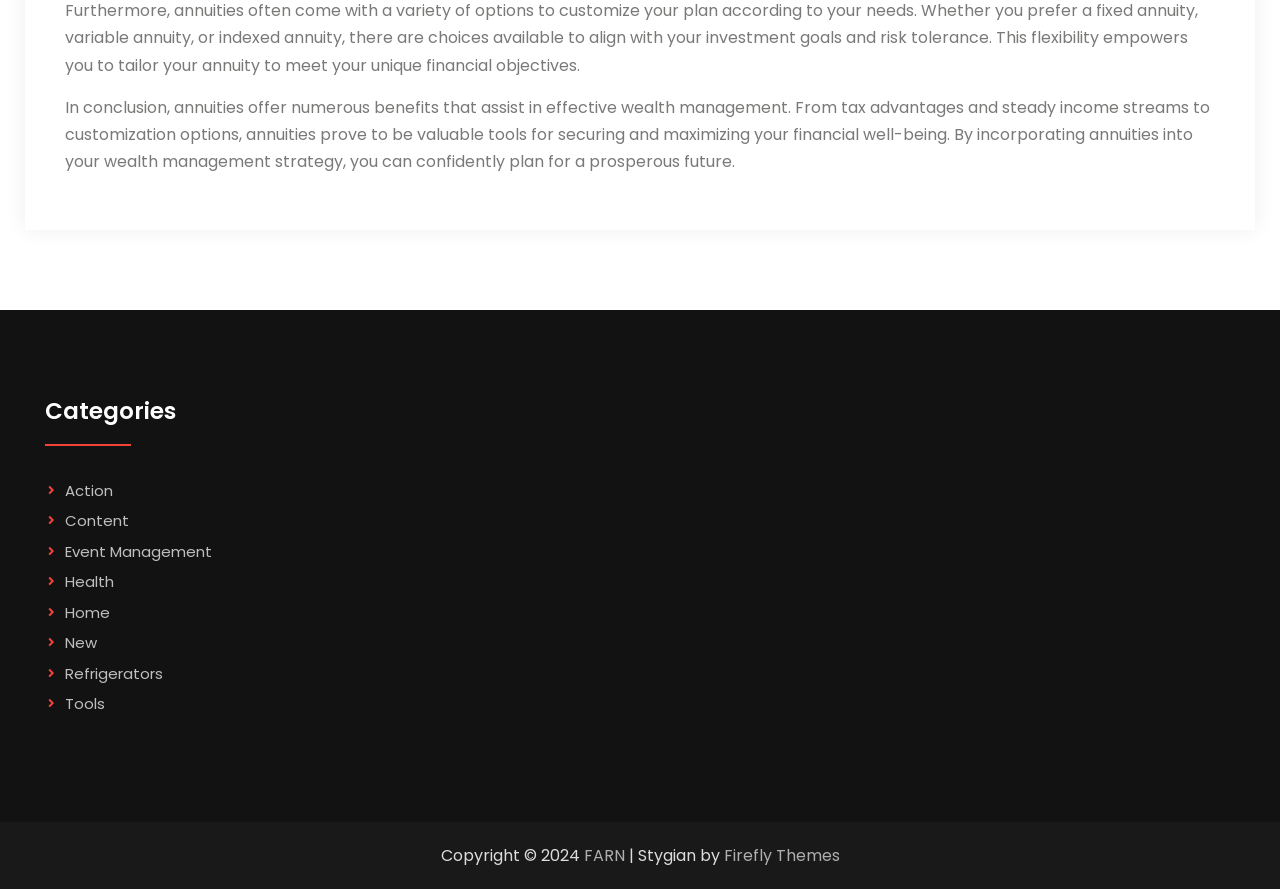Identify the bounding box coordinates of the specific part of the webpage to click to complete this instruction: "Click on 'Content'".

[0.051, 0.574, 0.101, 0.597]